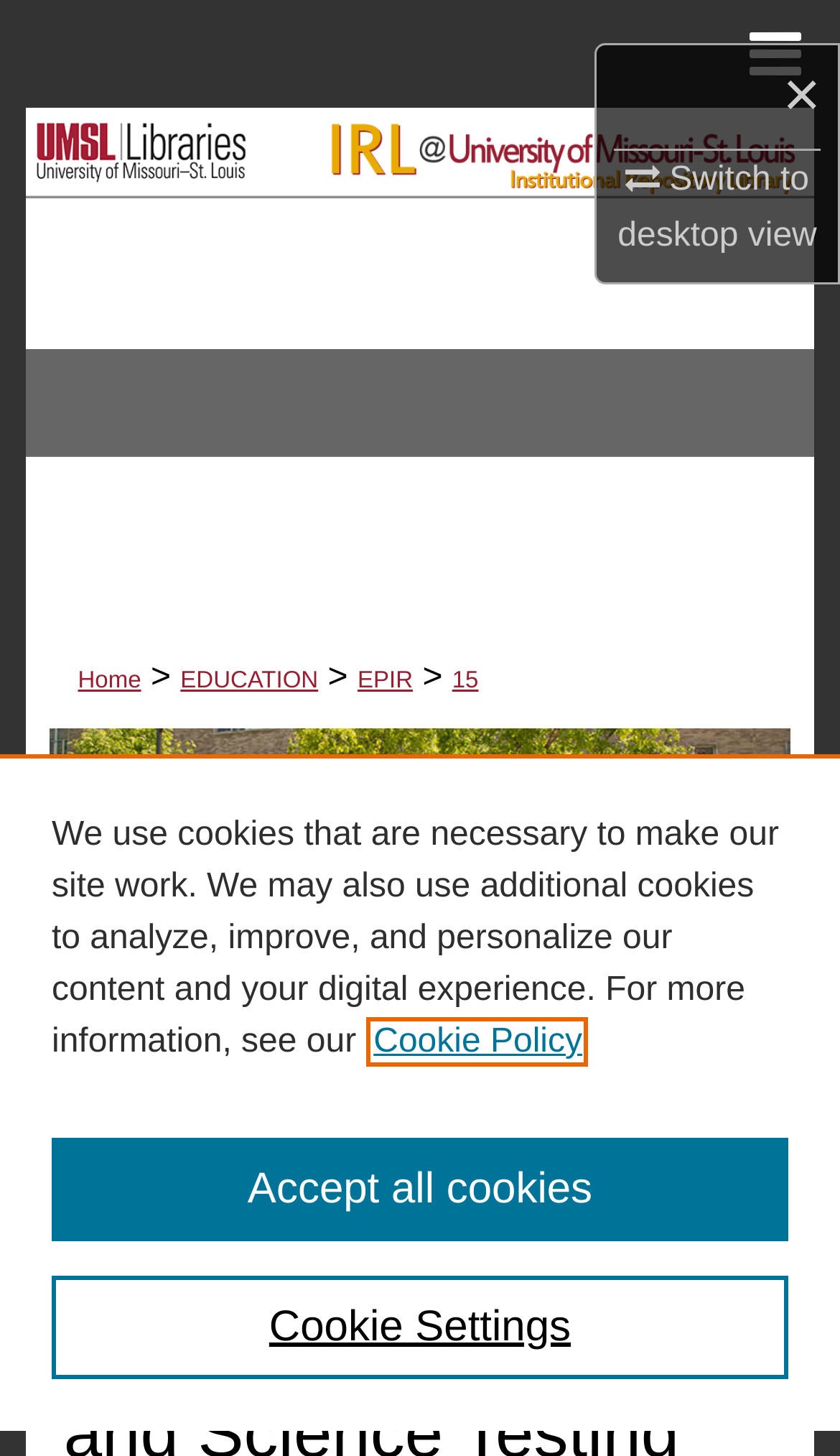Determine and generate the text content of the webpage's headline.

IRL @ UMSL